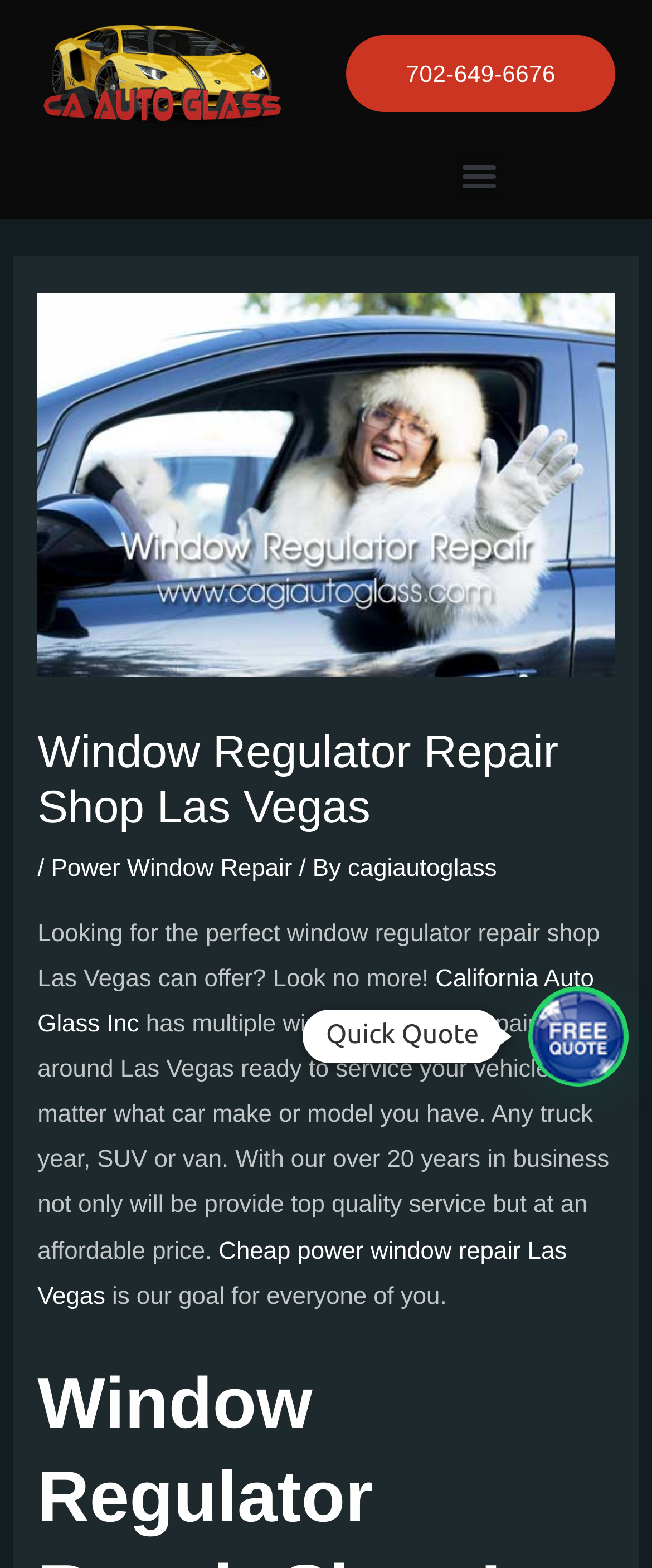Explain the contents of the webpage comprehensively.

The webpage is about California Auto Glass Inc, a window regulator repair shop in Las Vegas. At the top left, there is a logo of CA Auto Glass Las Vegas, which is a clickable link. Next to the logo, there is a phone number "702-649-6676" displayed as a link. On the top right, there is a menu toggle button.

Below the menu toggle button, there is a header section that spans almost the entire width of the page. Within this section, there is an image related to window regulator repair shop Las Vegas, followed by a heading that reads "Window Regulator Repair Shop Las Vegas". Below the heading, there are three links: "Power Window Repair", a separator slash, and "cagiautoglass".

The main content of the page starts with a paragraph of text that reads "Looking for the perfect window regulator repair shop Las Vegas can offer? Look no more!" followed by a link to "California Auto Glass Inc". The text continues to describe the services offered by California Auto Glass Inc, including multiple window regulator repair shops around Las Vegas, top-quality service at an affordable price, and repair services for various vehicle types.

There is another link to "Cheap power window repair Las Vegas" and a sentence that reads "is our goal for everyone of you." At the bottom of the page, there is a "Quick Quote" button.